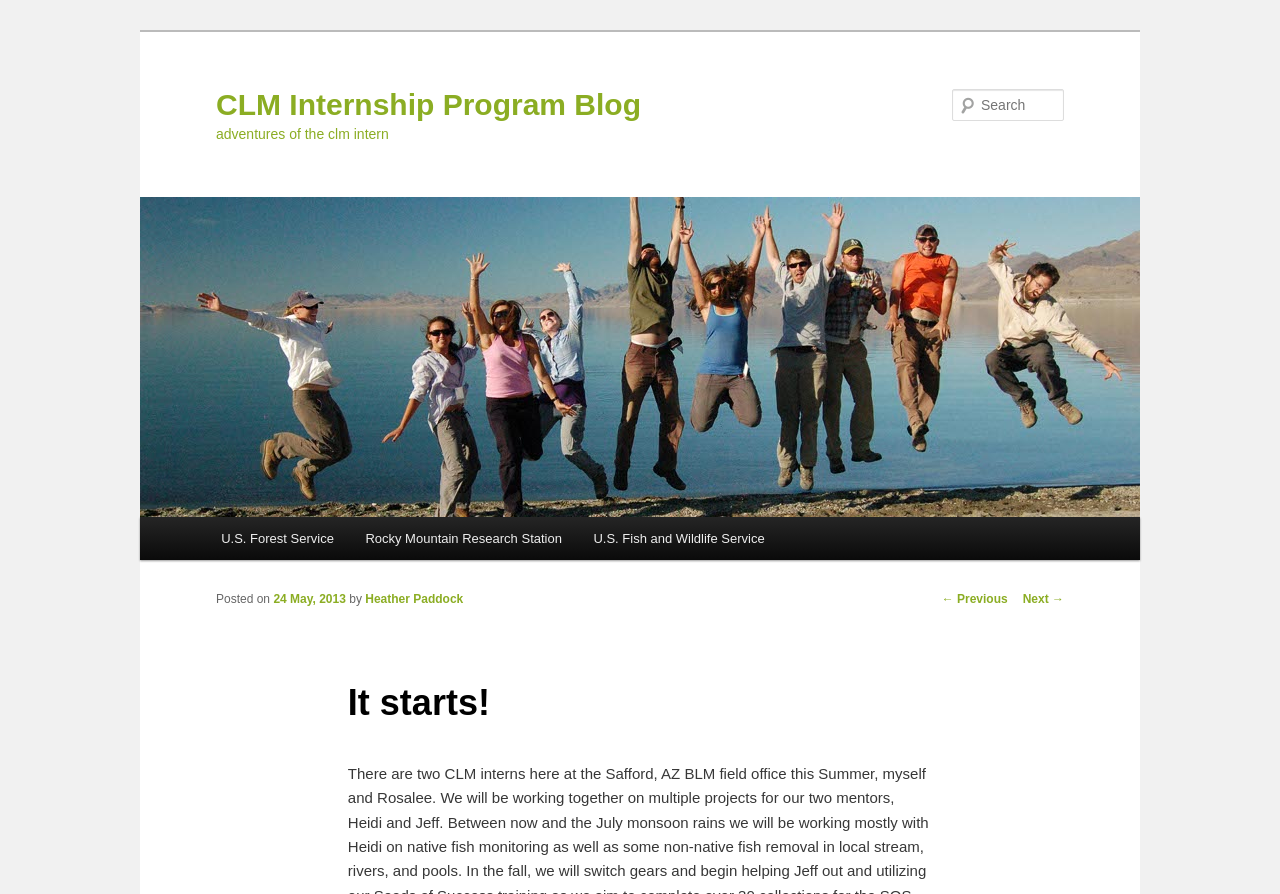Given the following UI element description: "title="The Doctor's Model Mansion"", find the bounding box coordinates in the webpage screenshot.

None